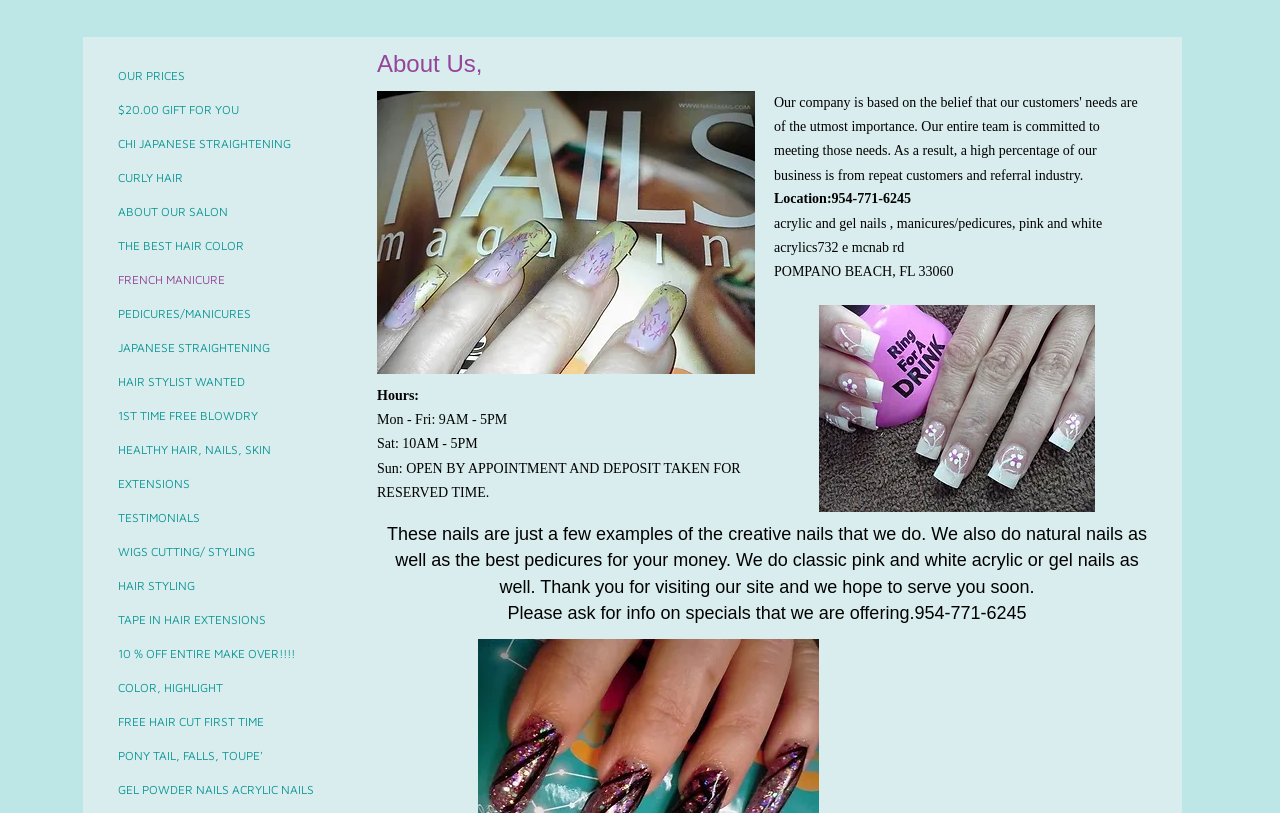Determine the bounding box coordinates for the clickable element required to fulfill the instruction: "View NAIL DESIGNS BY MELANIE". Provide the coordinates as four float numbers between 0 and 1, i.e., [left, top, right, bottom].

[0.295, 0.111, 0.59, 0.46]